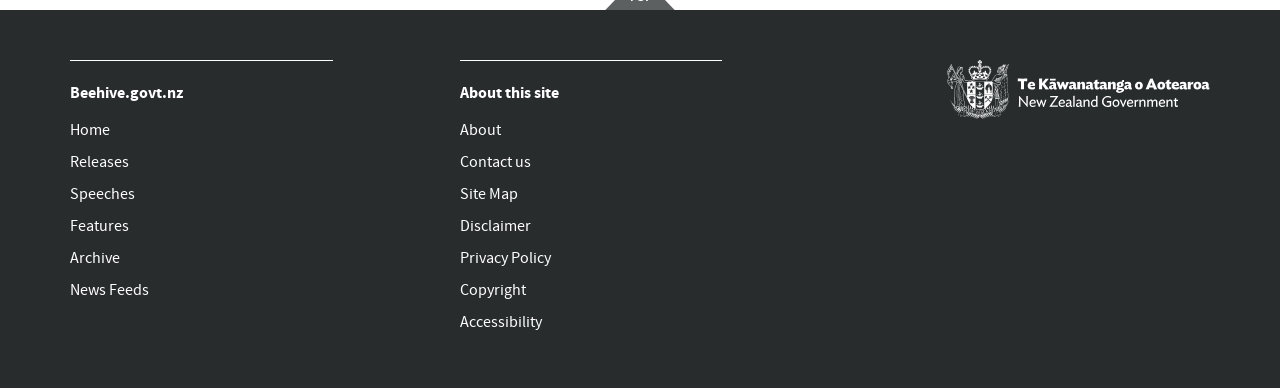What is the purpose of the link 'Visit the Homepage | New Zealand Government'?
Based on the screenshot, provide your answer in one word or phrase.

To visit the New Zealand Government homepage